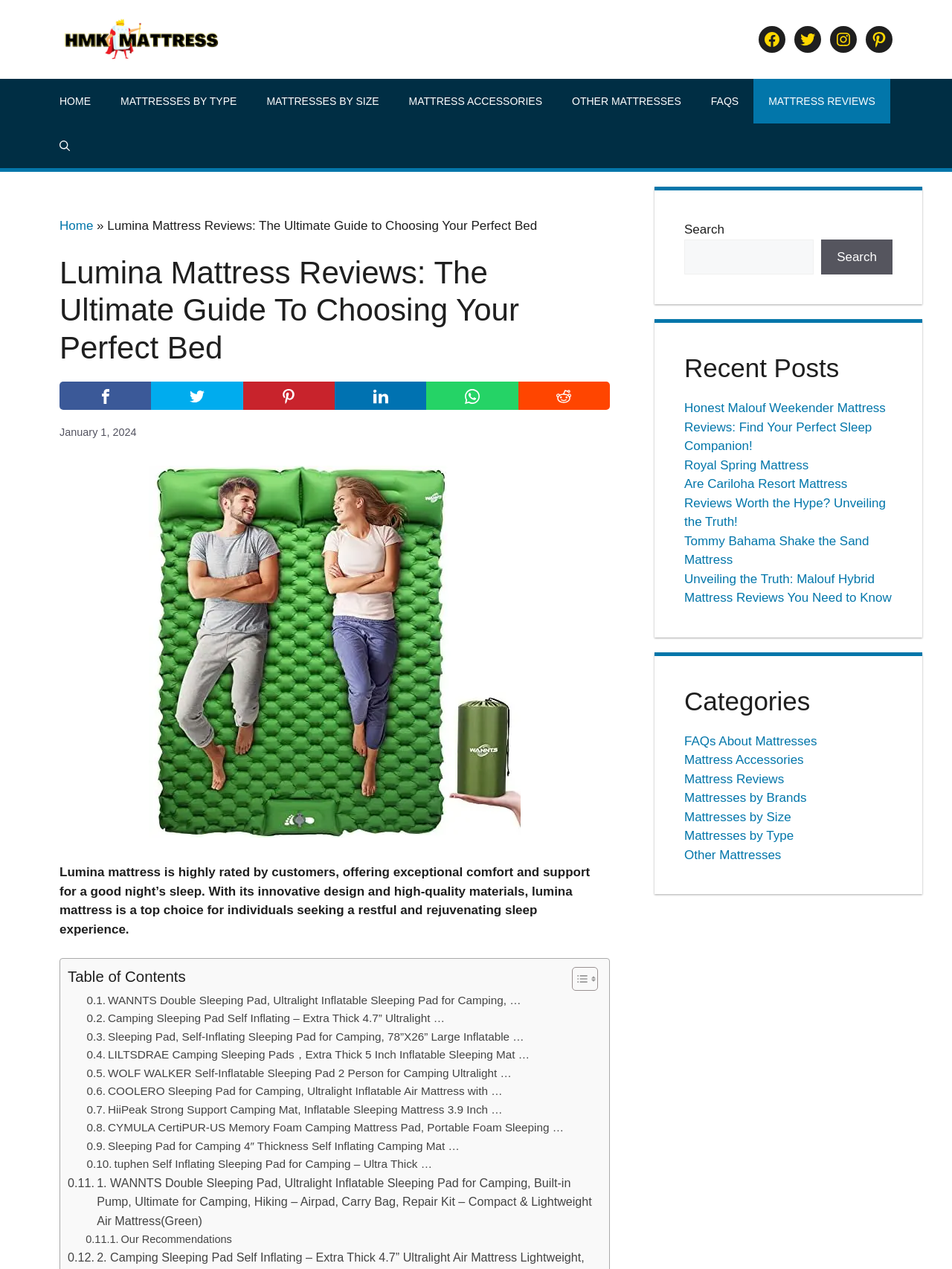Please identify the bounding box coordinates of the element I need to click to follow this instruction: "Check the 'Latest activity'".

None